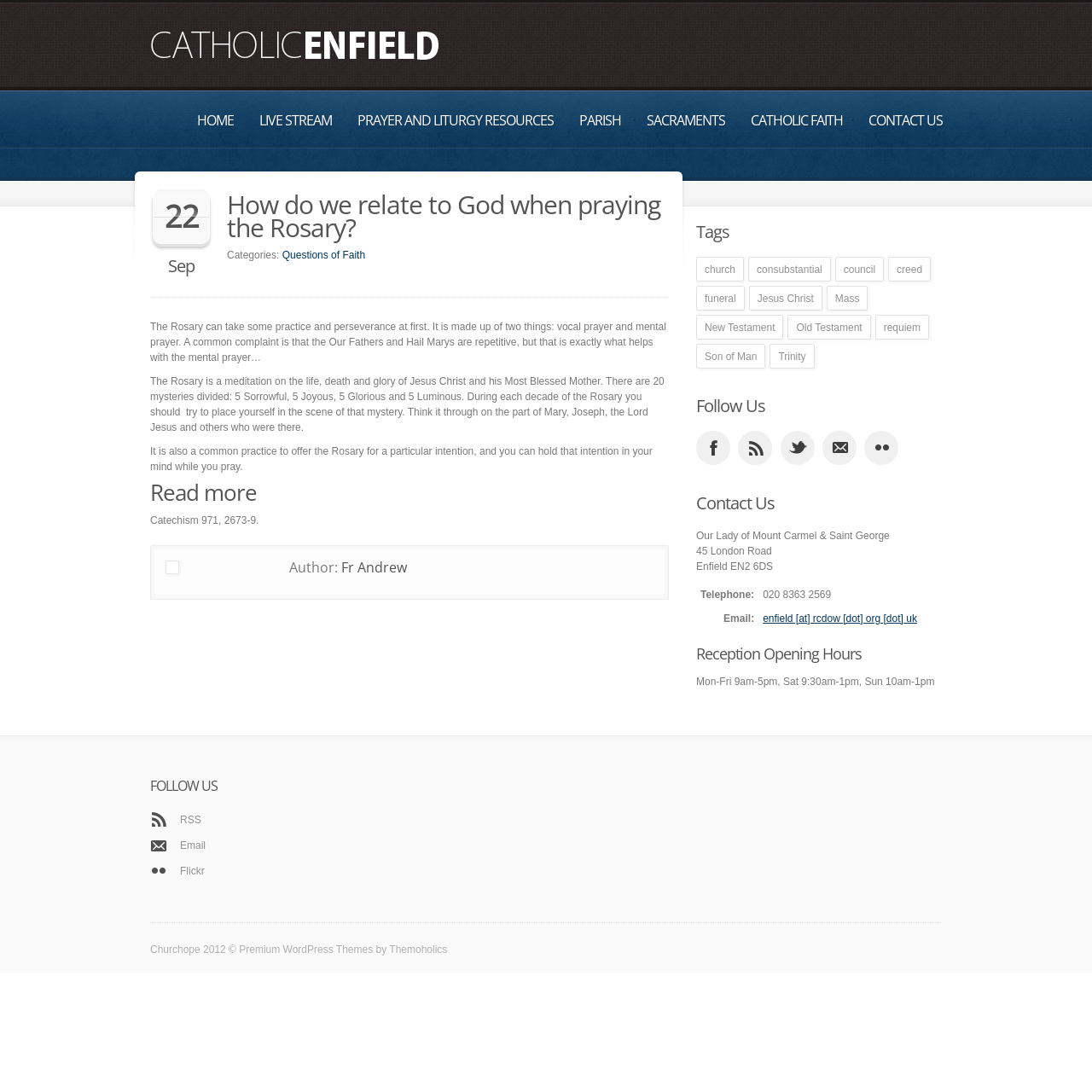Identify the bounding box coordinates for the region of the element that should be clicked to carry out the instruction: "Click on the 'HOME' link". The bounding box coordinates should be four float numbers between 0 and 1, i.e., [left, top, right, bottom].

[0.169, 0.084, 0.226, 0.136]